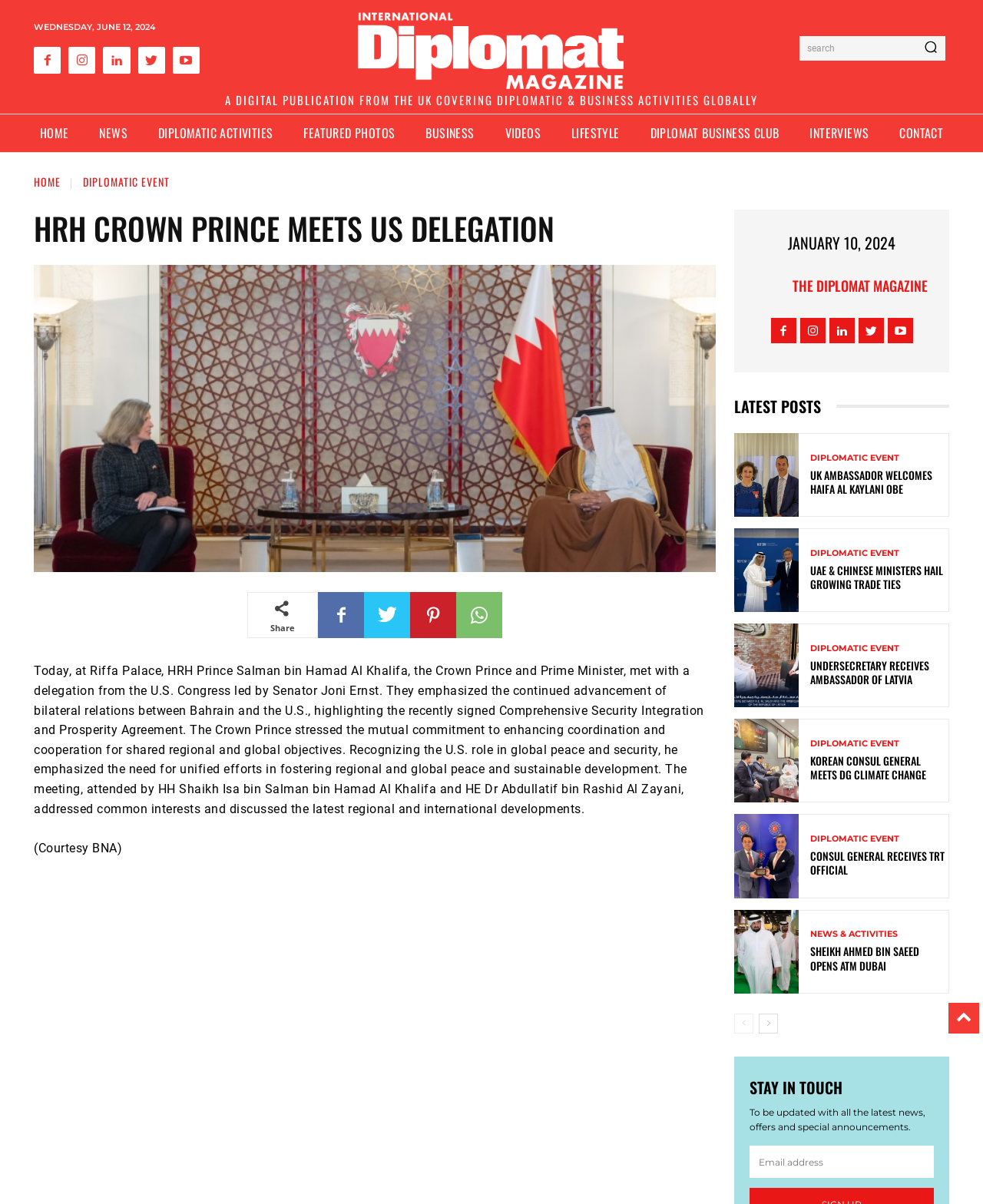Please identify the coordinates of the bounding box for the clickable region that will accomplish this instruction: "Search for something".

[0.813, 0.03, 0.962, 0.051]